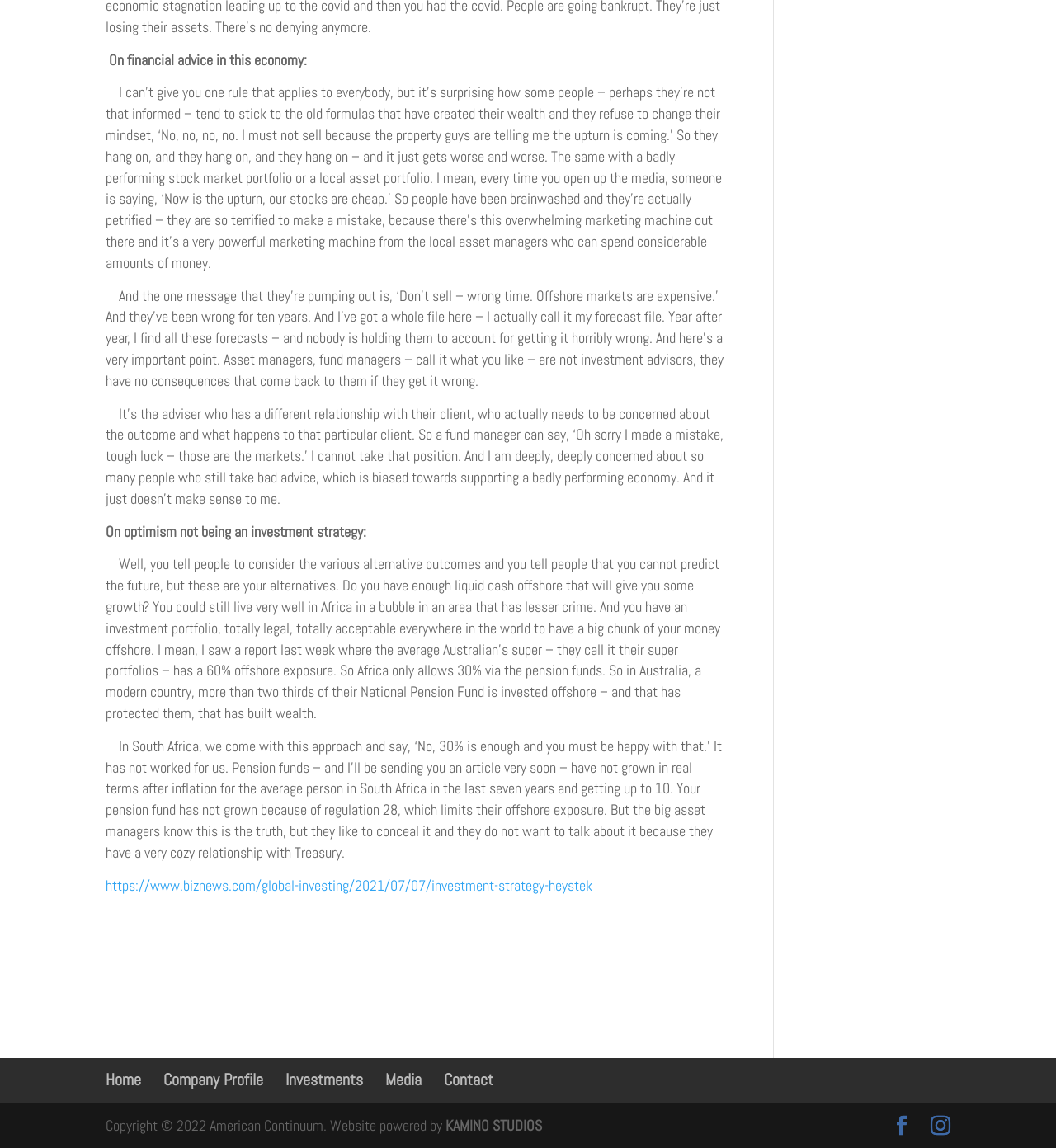Please find the bounding box for the following UI element description. Provide the coordinates in (top-left x, top-left y, bottom-right x, bottom-right y) format, with values between 0 and 1: Company Profile

[0.155, 0.931, 0.249, 0.949]